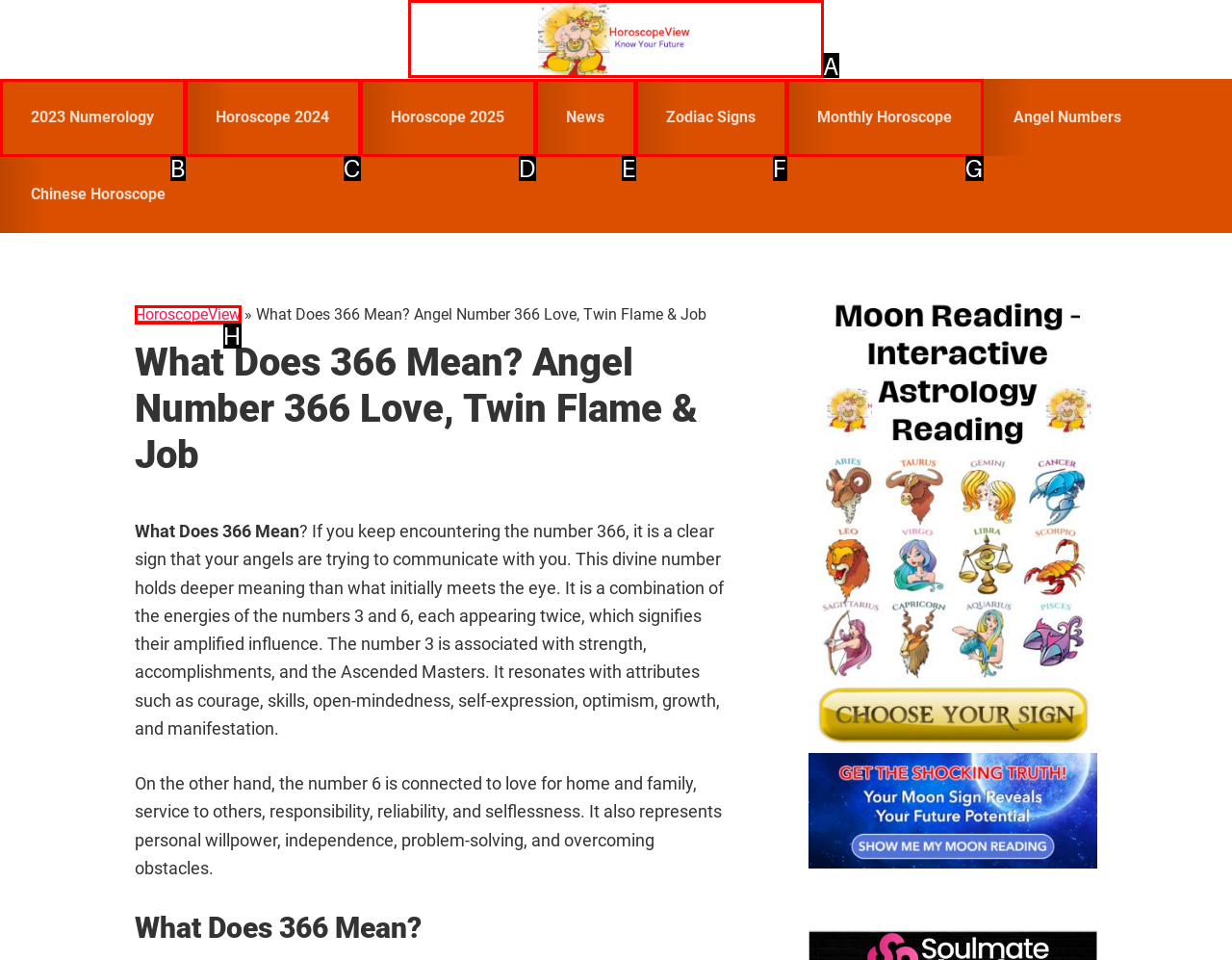Identify the HTML element that should be clicked to accomplish the task: Click on the 'HoroscopeView' link
Provide the option's letter from the given choices.

A